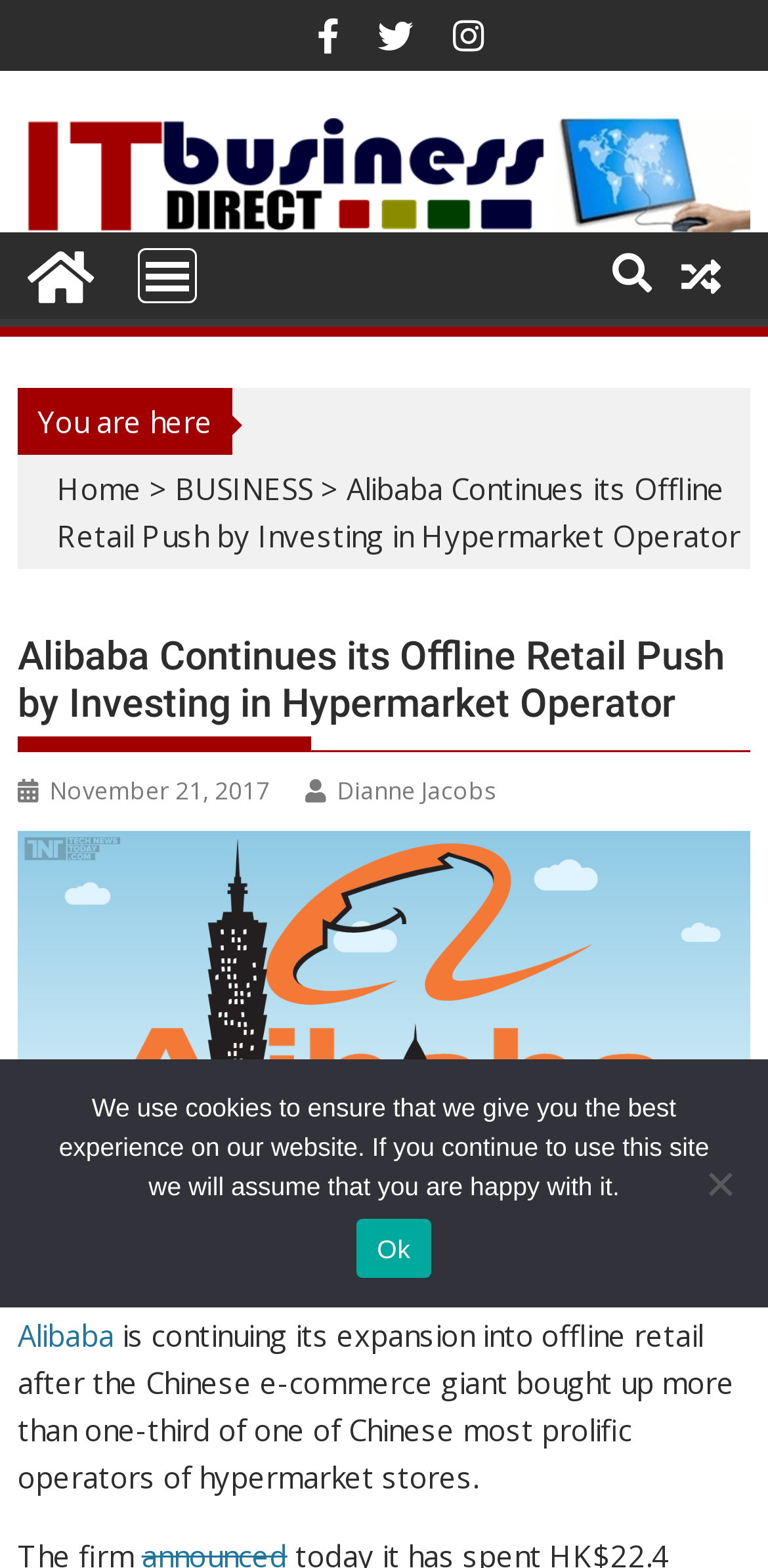Please determine the bounding box coordinates of the element to click in order to execute the following instruction: "Click the Home link". The coordinates should be four float numbers between 0 and 1, specified as [left, top, right, bottom].

[0.074, 0.299, 0.184, 0.325]